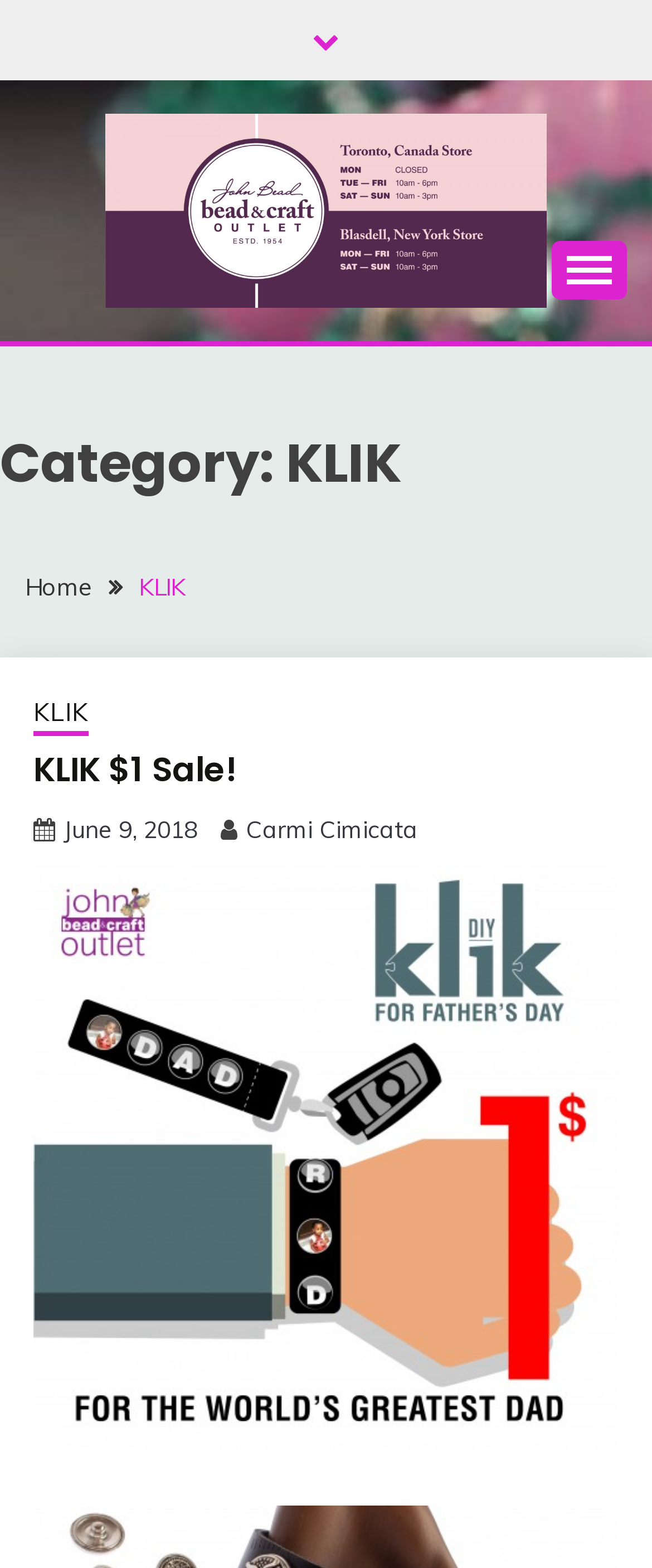Locate the bounding box coordinates of the element I should click to achieve the following instruction: "Learn about WordPress Website Developer".

None